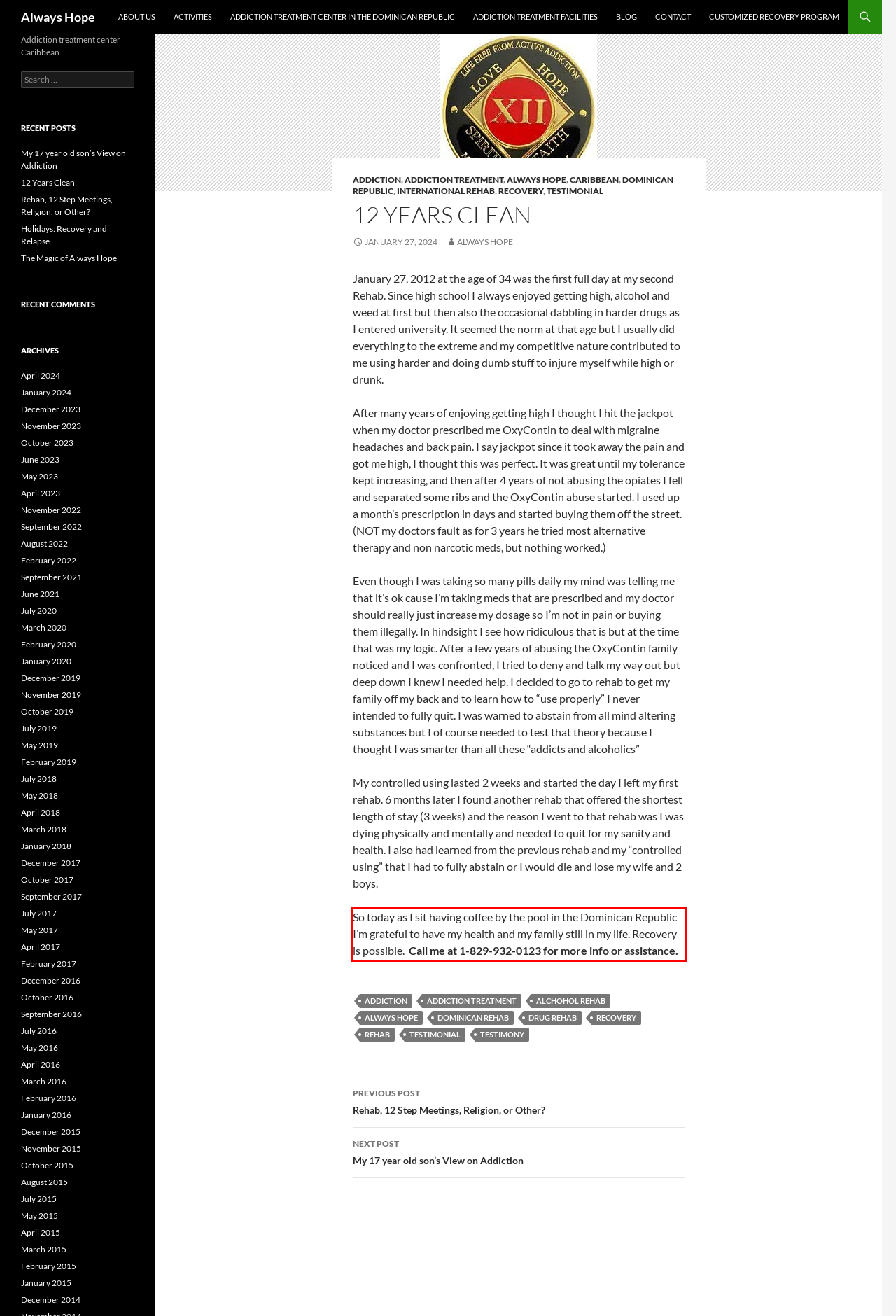Given a screenshot of a webpage containing a red rectangle bounding box, extract and provide the text content found within the red bounding box.

So today as I sit having coffee by the pool in the Dominican Republic I’m grateful to have my health and my family still in my life. Recovery is possible. Call me at 1-829-932-0123 for more info or assistance.